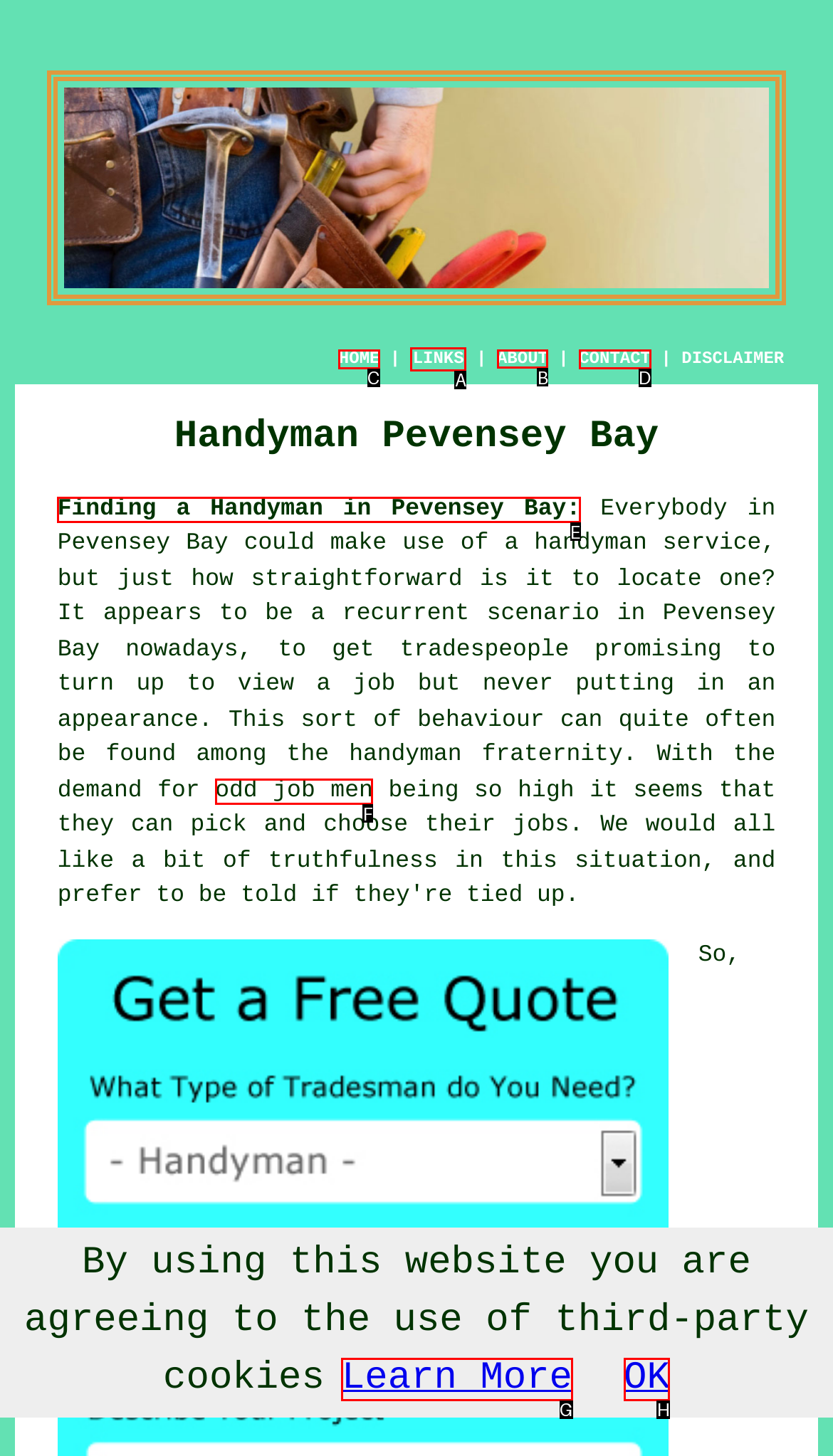Identify the correct choice to execute this task: Click the ABOUT link
Respond with the letter corresponding to the right option from the available choices.

B